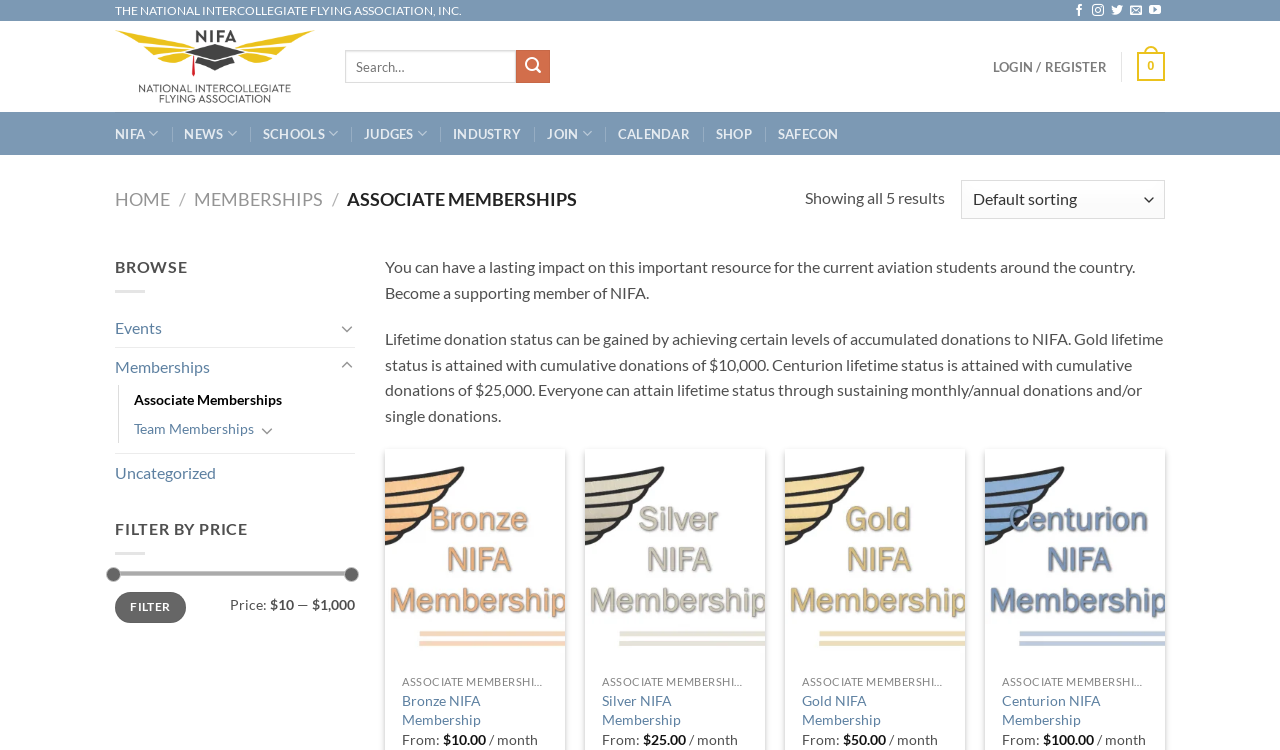Please give a short response to the question using one word or a phrase:
What is the name of the organization?

NIFA